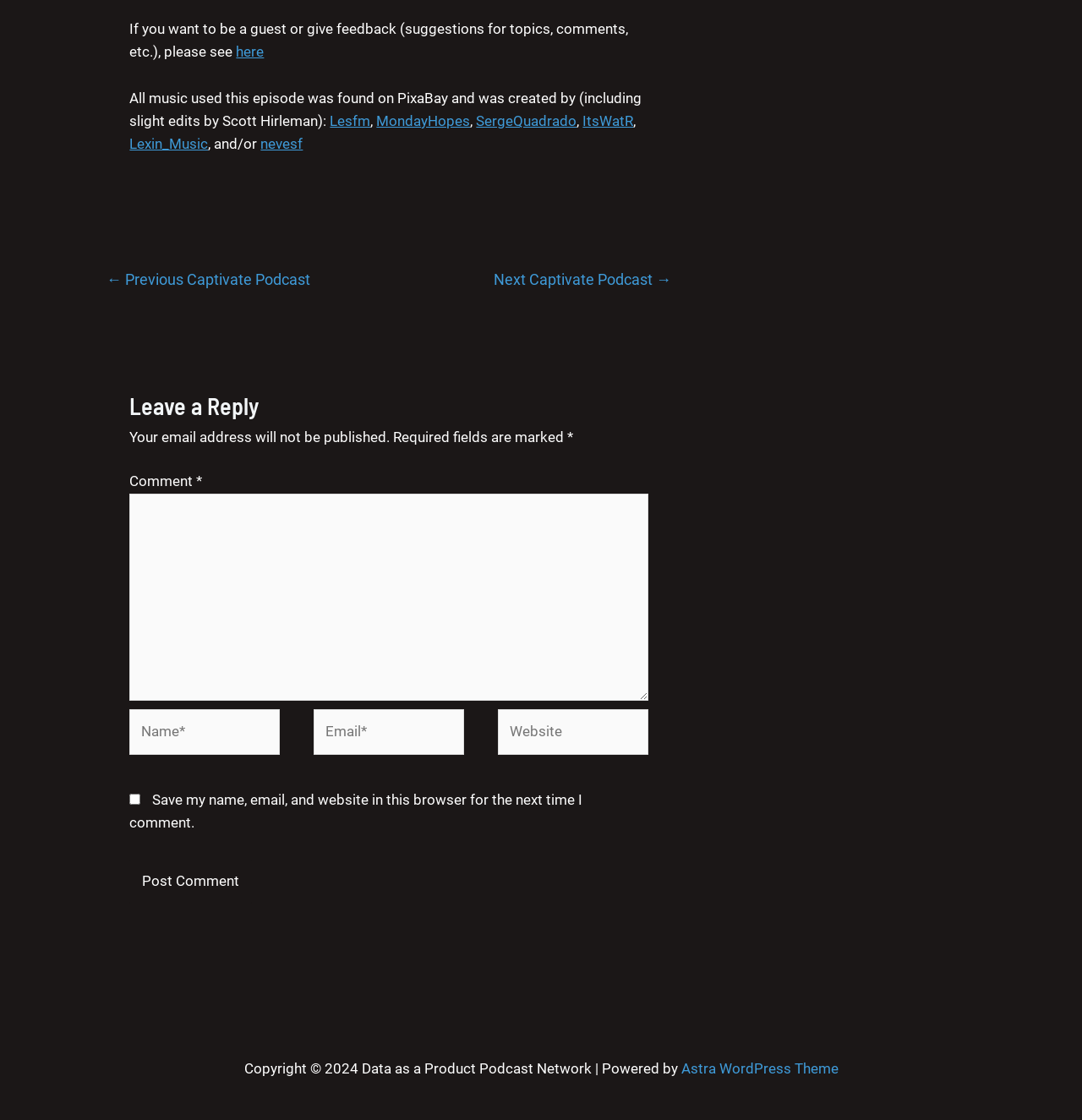Kindly determine the bounding box coordinates of the area that needs to be clicked to fulfill this instruction: "Click the 'Astra WordPress Theme' link".

[0.629, 0.946, 0.775, 0.962]